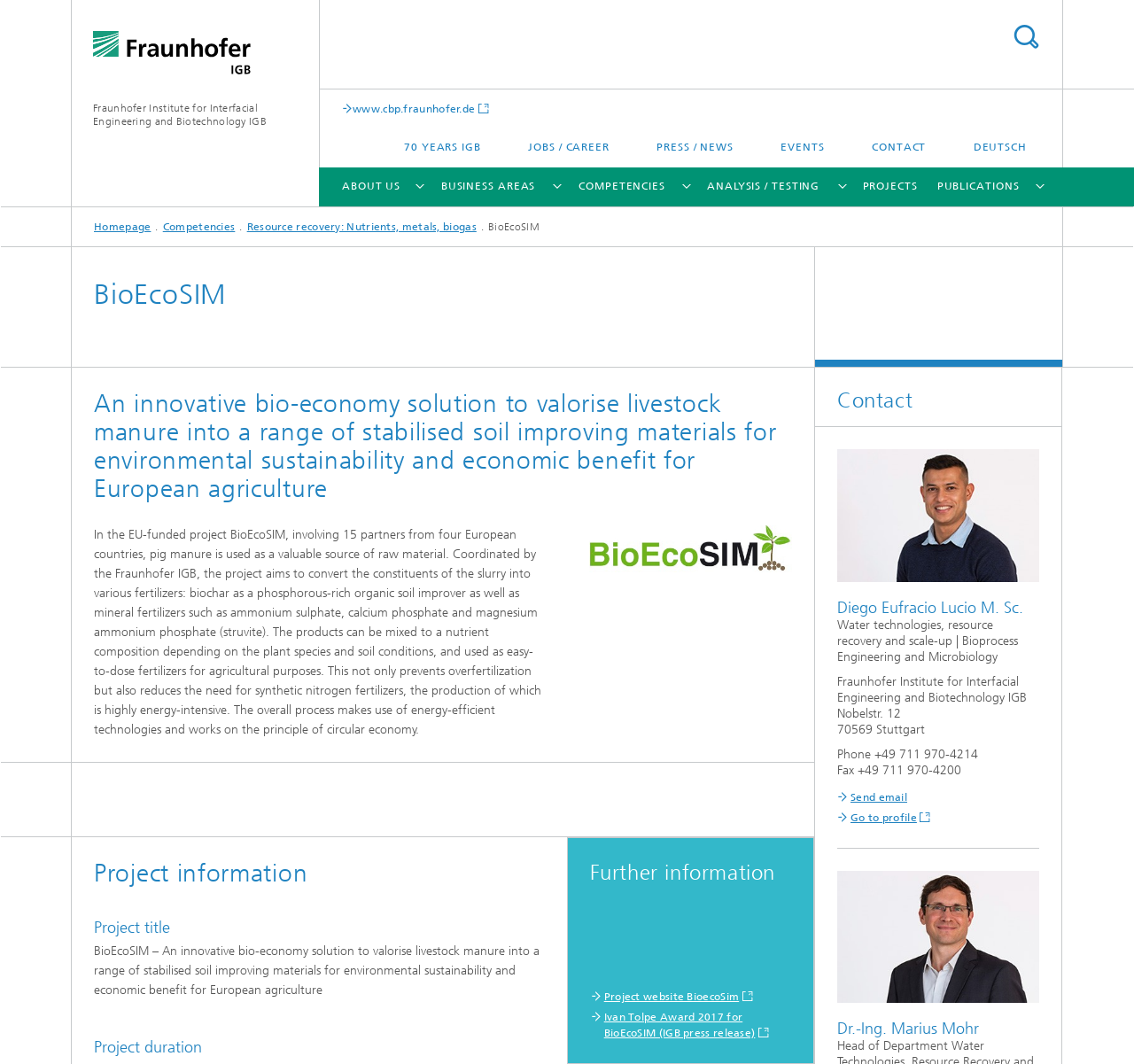Please identify the bounding box coordinates of the element I need to click to follow this instruction: "Explore the JOBS / CAREER section".

[0.446, 0.12, 0.557, 0.157]